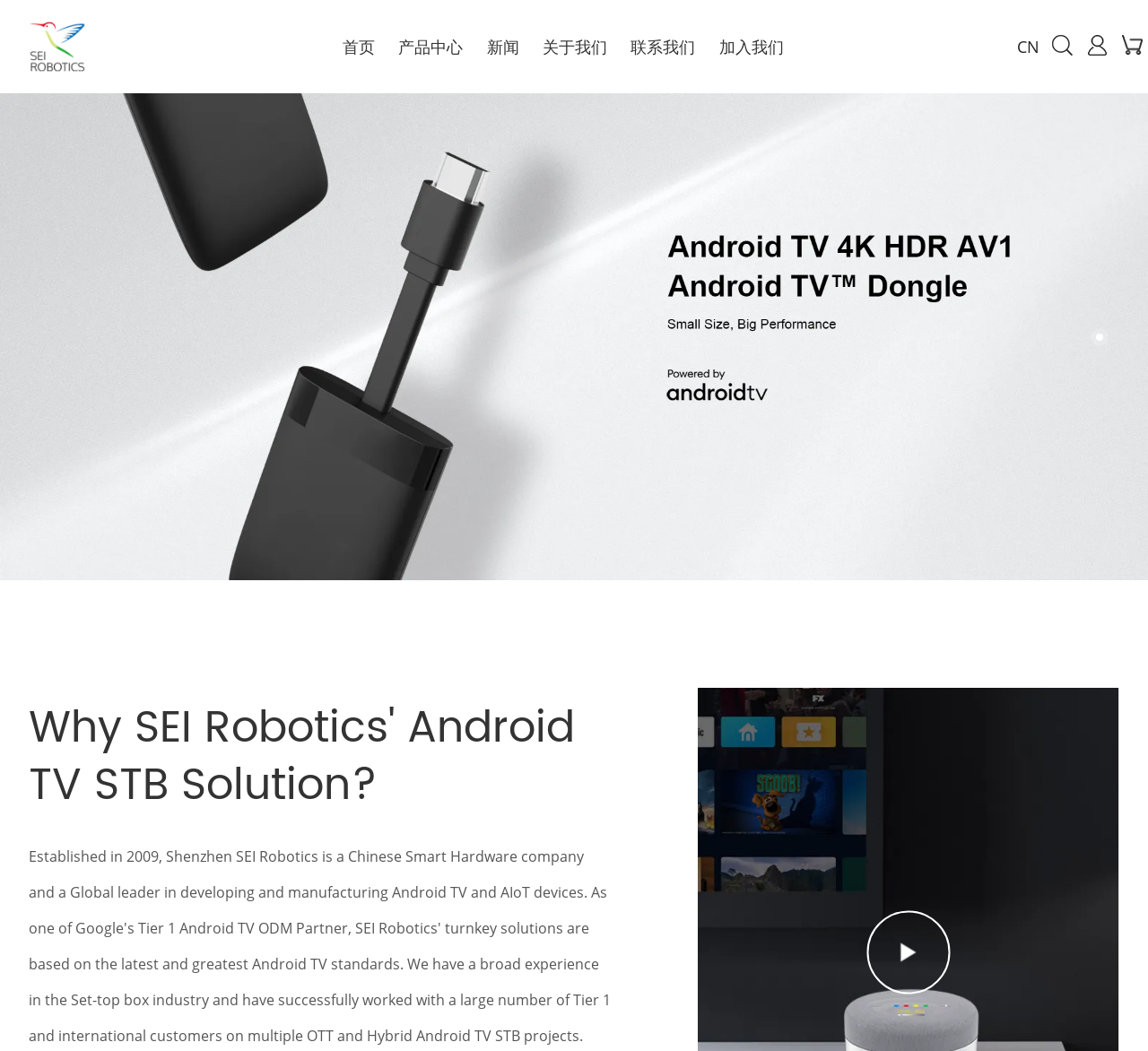How many flags are there?
Provide a fully detailed and comprehensive answer to the question.

There are 2 flags, which are represented by the image elements at the top-right corner of the webpage, indicating the languages or regions supported by the company.